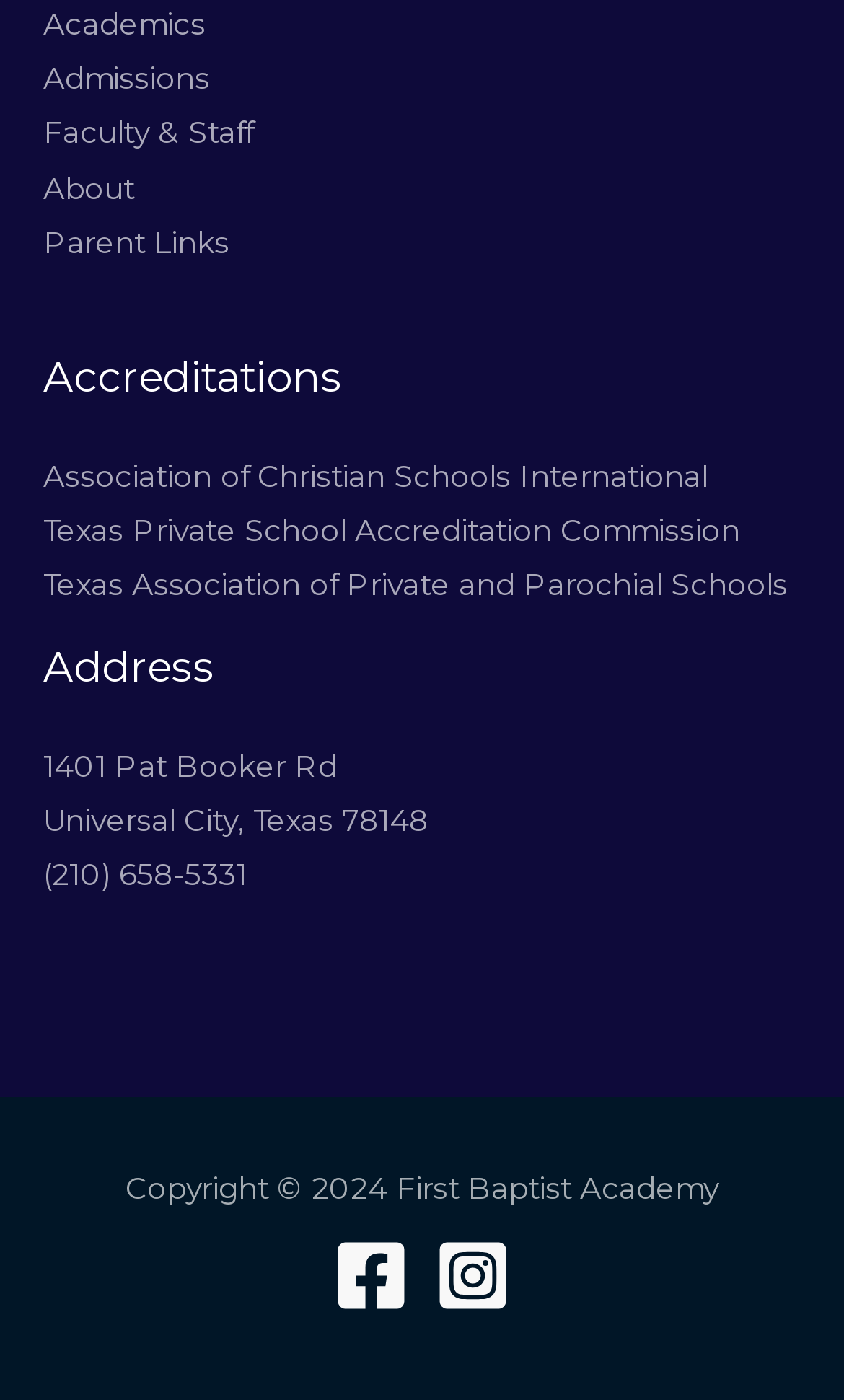Please mark the bounding box coordinates of the area that should be clicked to carry out the instruction: "Visit Admissions".

[0.051, 0.043, 0.249, 0.068]